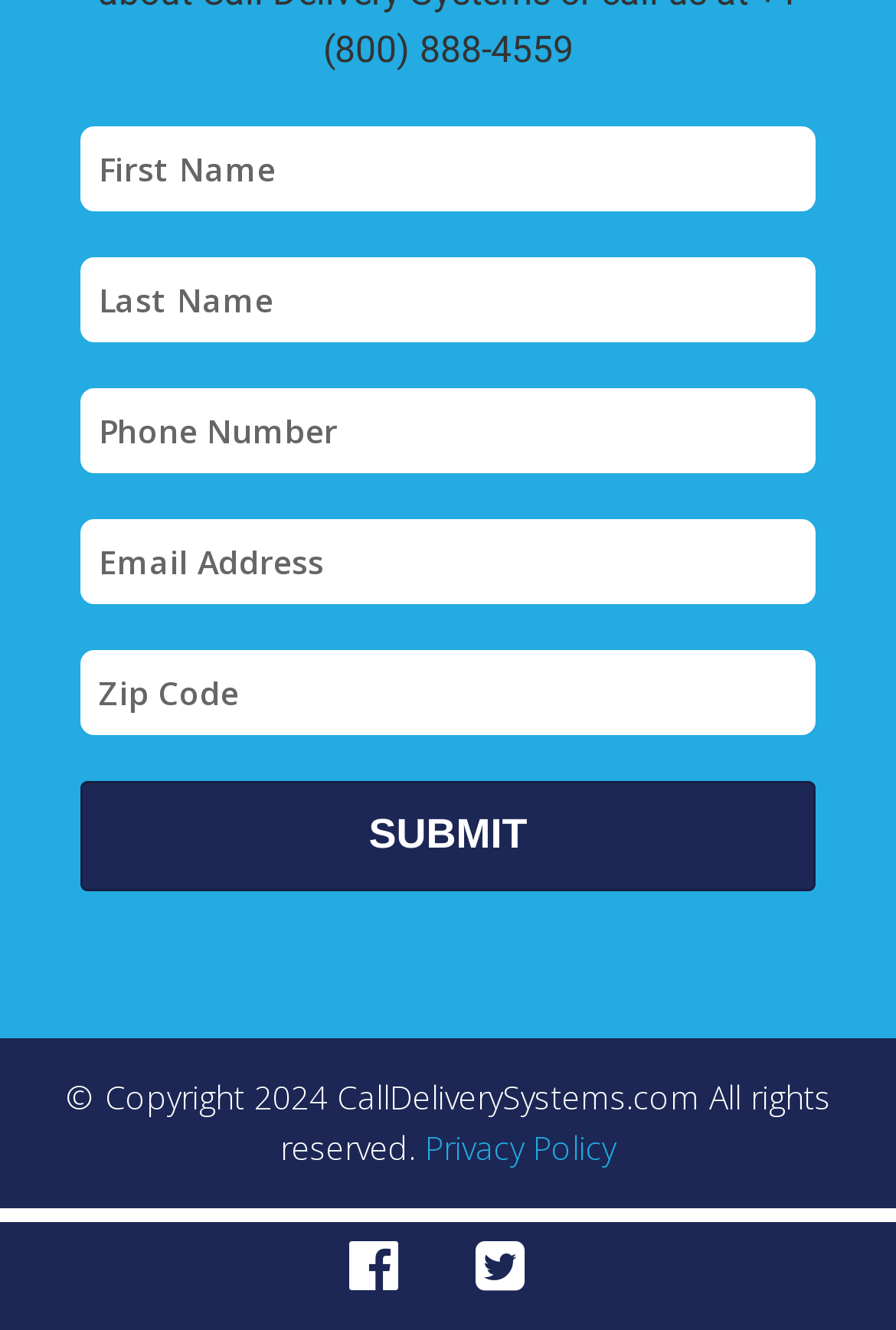How many social media links are present?
Could you give a comprehensive explanation in response to this question?

The webpage contains links to two social media platforms, Facebook and Twitter, which are located at the bottom of the page.